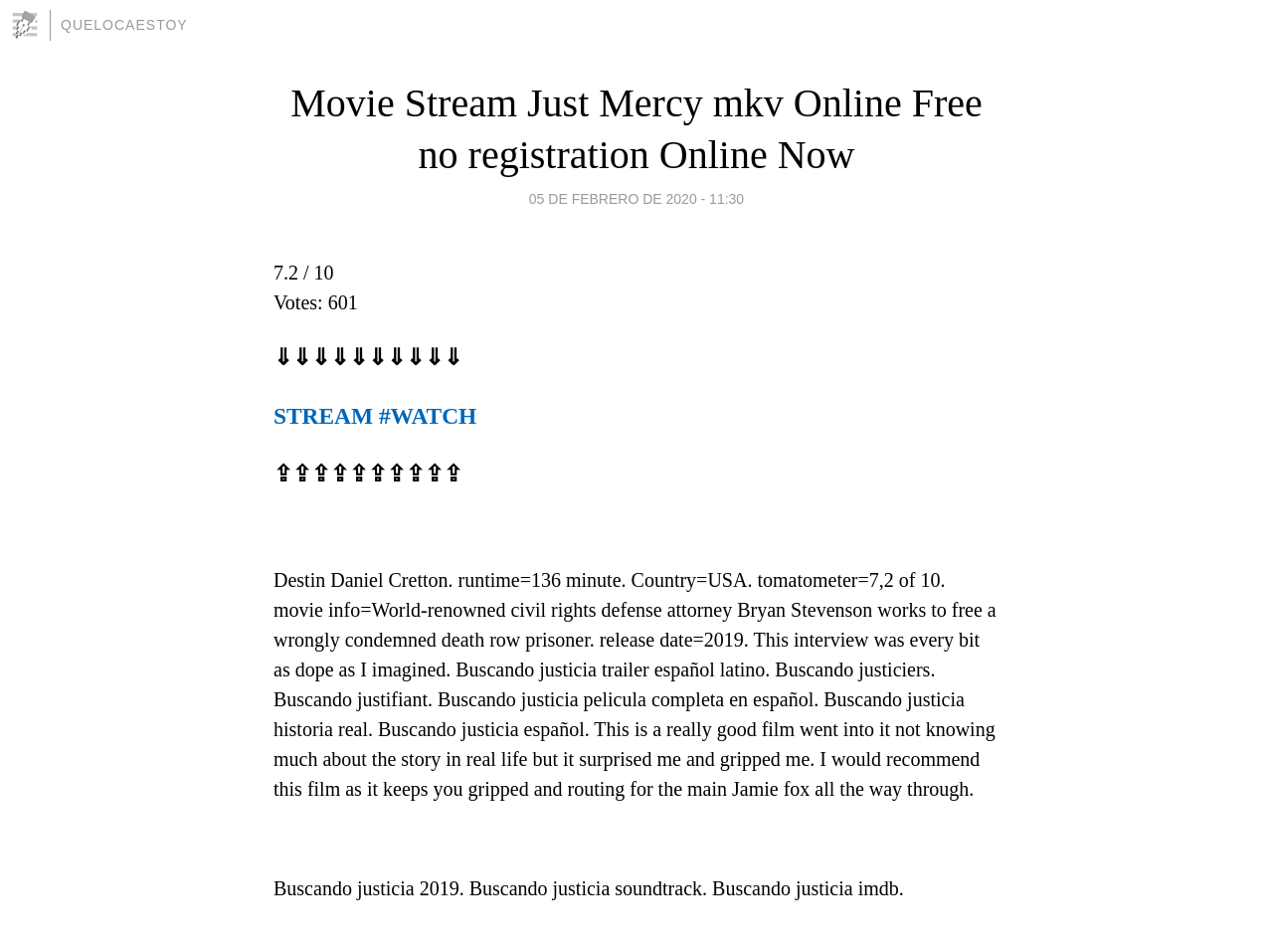Craft a detailed narrative of the webpage's structure and content.

The webpage appears to be a movie streaming page, specifically for the movie "Just Mercy". At the top left, there is a link to "Blogia" accompanied by a small image. Next to it, there is a link to "QUELOCAESTOY" which contains the main content of the page.

The main content is divided into several sections. At the top, there is a heading that reads "Movie Stream Just Mercy mkv Online Free no registration Online Now". Below it, there is a link with the same text. On the right side of the heading, there is a time stamp "05 DE FEBRERO DE 2020 - 11:30".

Below the heading, there are several lines of text that provide information about the movie. The first line shows the movie's rating, "7.2 / 10", followed by the number of votes, "601". The next line contains a heading with a series of downward and upward arrows, "⇓⇓⇓⇓⇓⇓⇓⇓⇓⇓ STREAM #WATCH ⇪⇪⇪⇪⇪⇪⇪⇪⇪⇪", which is likely a call-to-action to stream the movie.

Below the heading, there is a block of text that provides more information about the movie, including the director, runtime, country, and a brief summary of the plot. The text also includes several keywords related to the movie, such as "Buscando justicia trailer español latino" and "Buscando justicia historia real".

At the bottom of the page, there is another block of text that appears to be a user review of the movie, praising its gripping storyline and recommending it to others. The review is followed by a few more lines of text that provide additional information about the movie, including its release date and soundtrack.